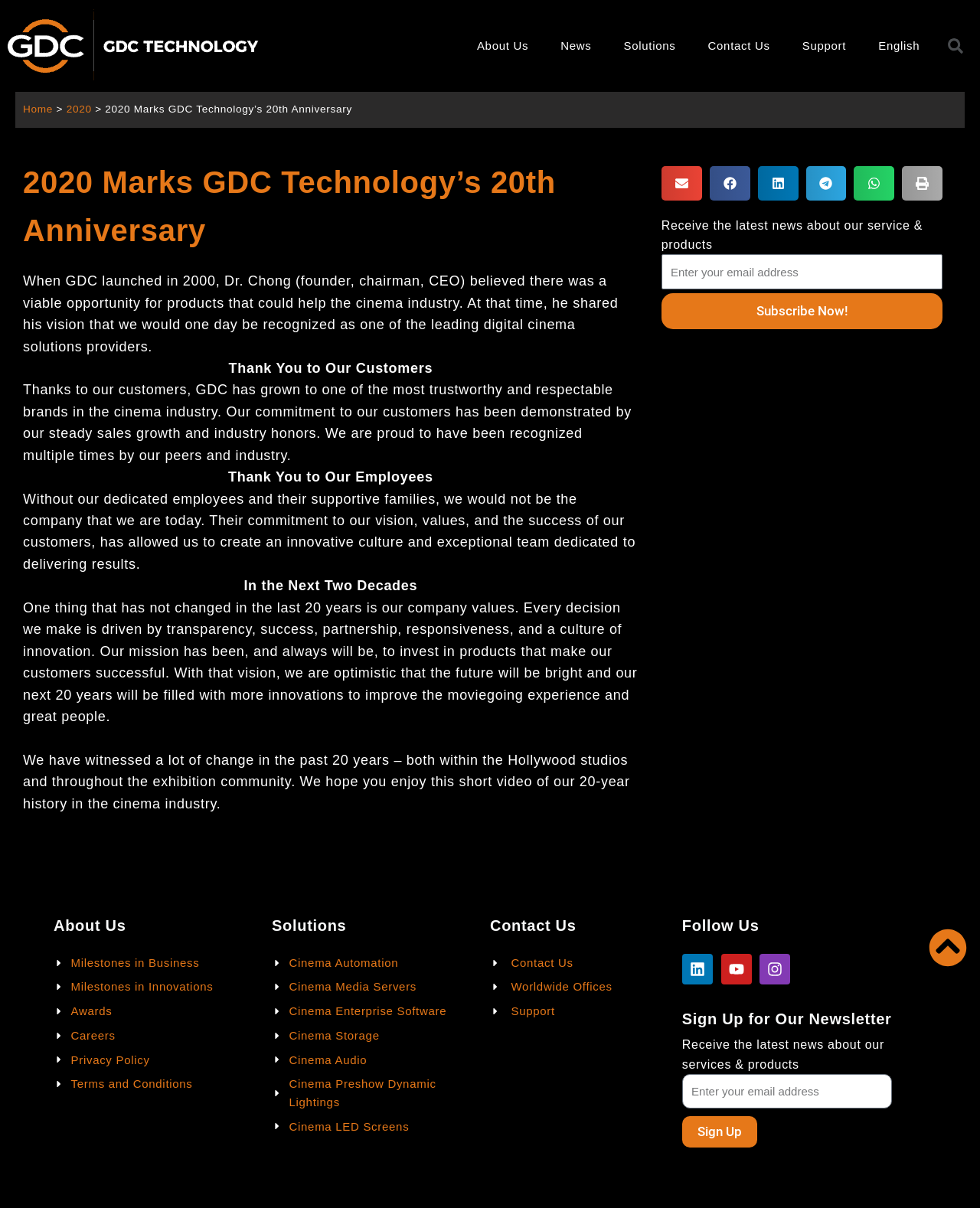What is the company's mission?
Please interpret the details in the image and answer the question thoroughly.

The company's mission is stated in the text 'Our mission has been, and always will be, to invest in products that make our customers successful.'